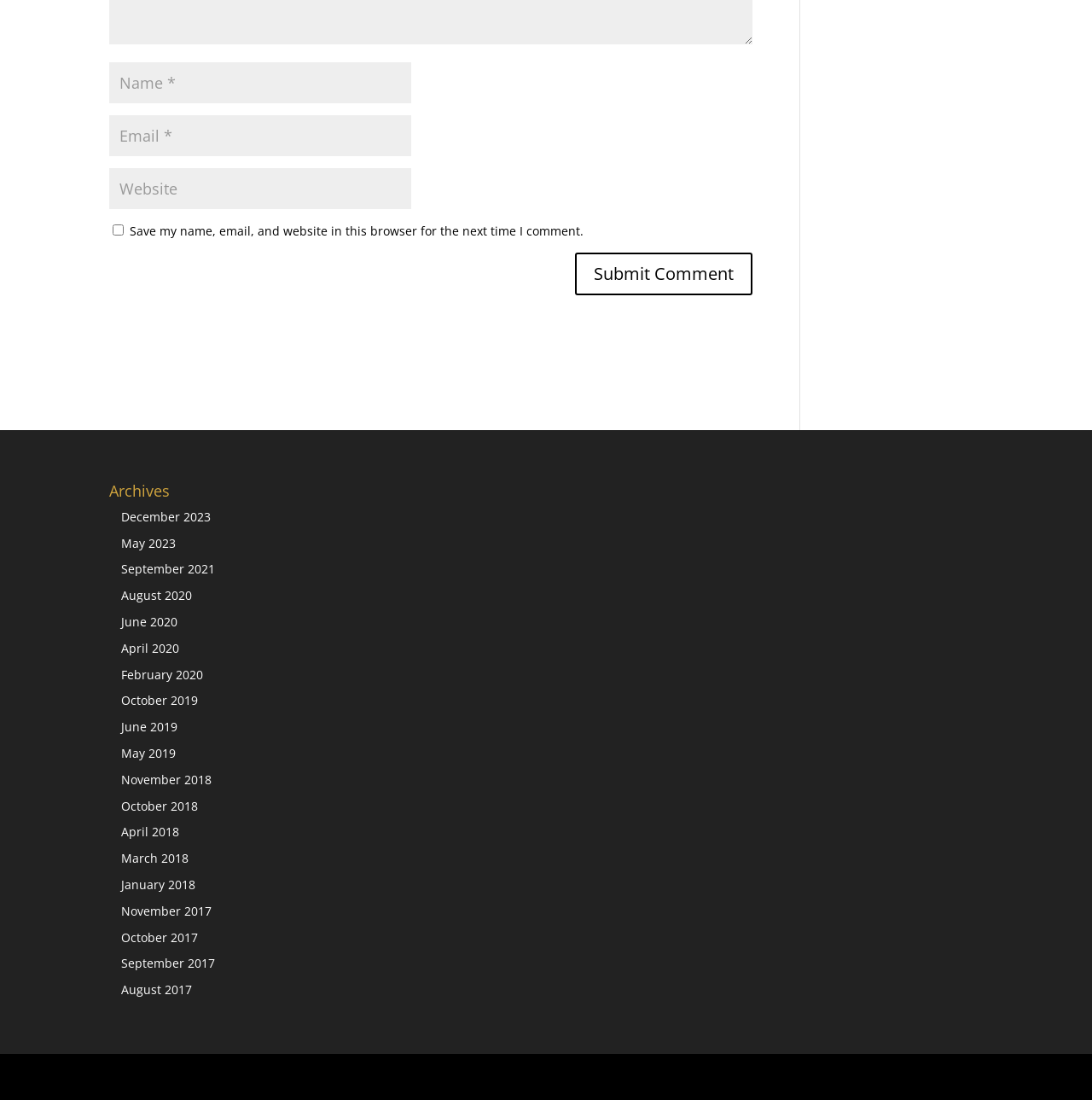Find the bounding box coordinates of the element I should click to carry out the following instruction: "Secure your place today".

None